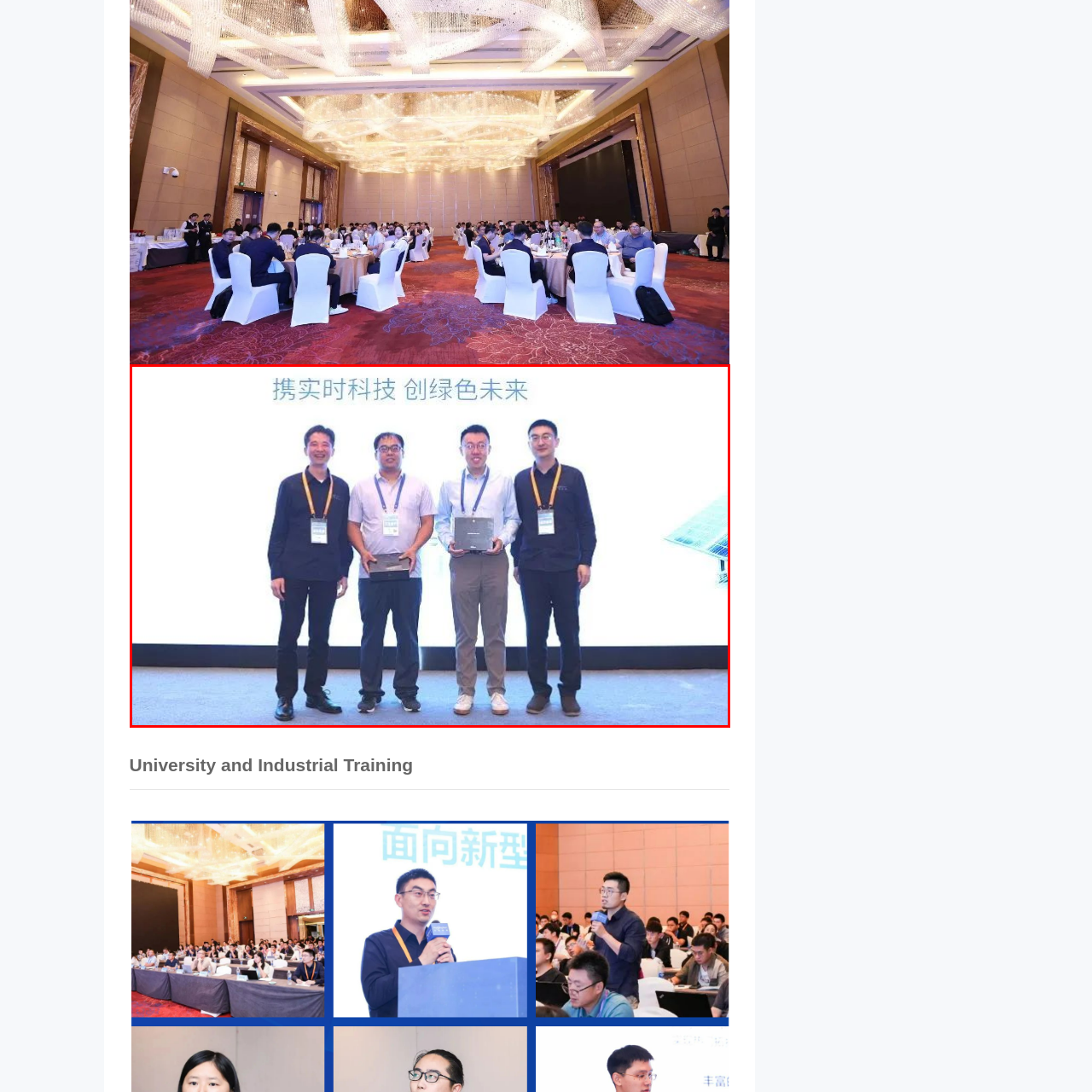Use the image within the highlighted red box to answer the following question with a single word or phrase:
What is the focus of the event?

Sustainability and innovation